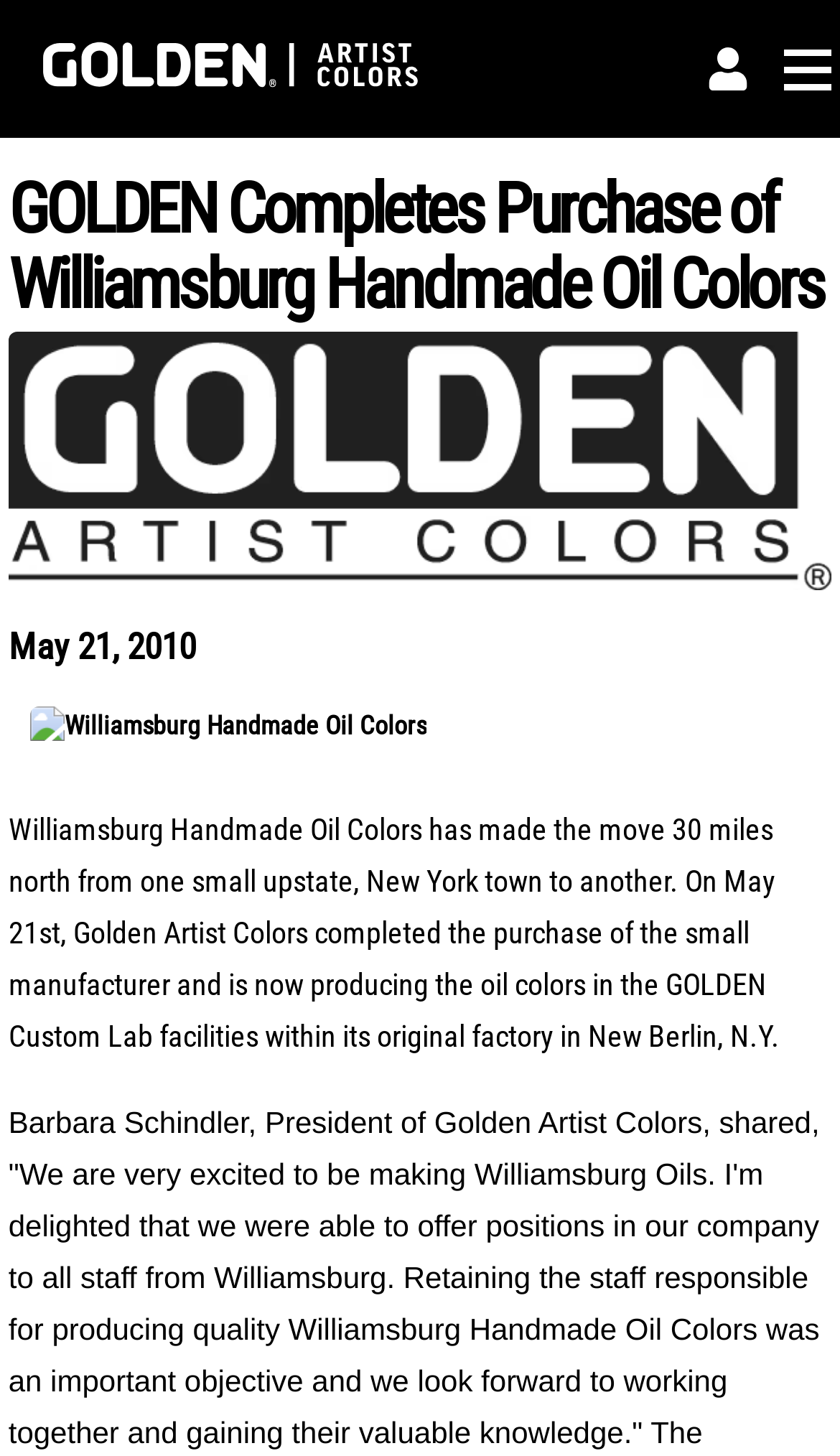What is the date of the purchase completion?
Please answer using one word or phrase, based on the screenshot.

May 21, 2010